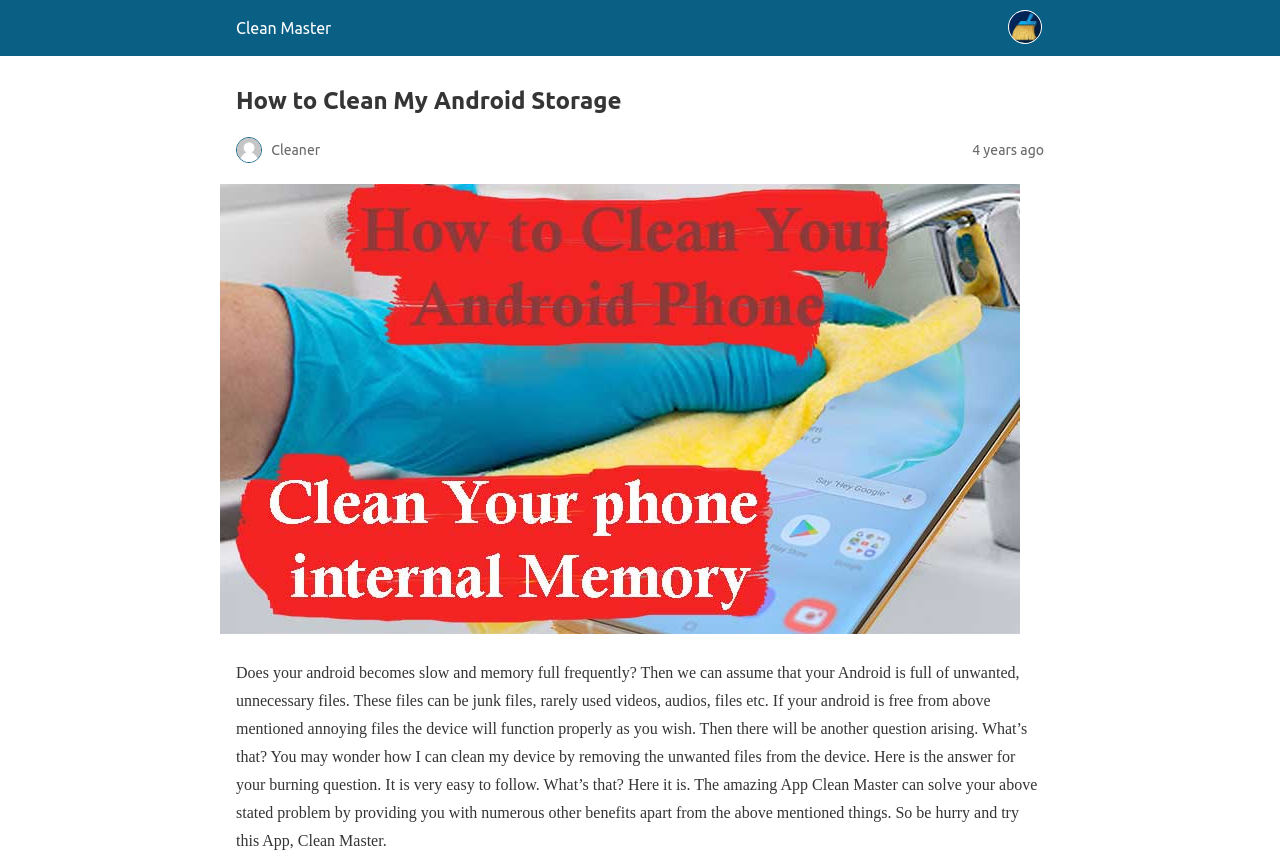Please provide a one-word or phrase answer to the question: 
What is the benefit of using the Clean Master app?

Device functions properly